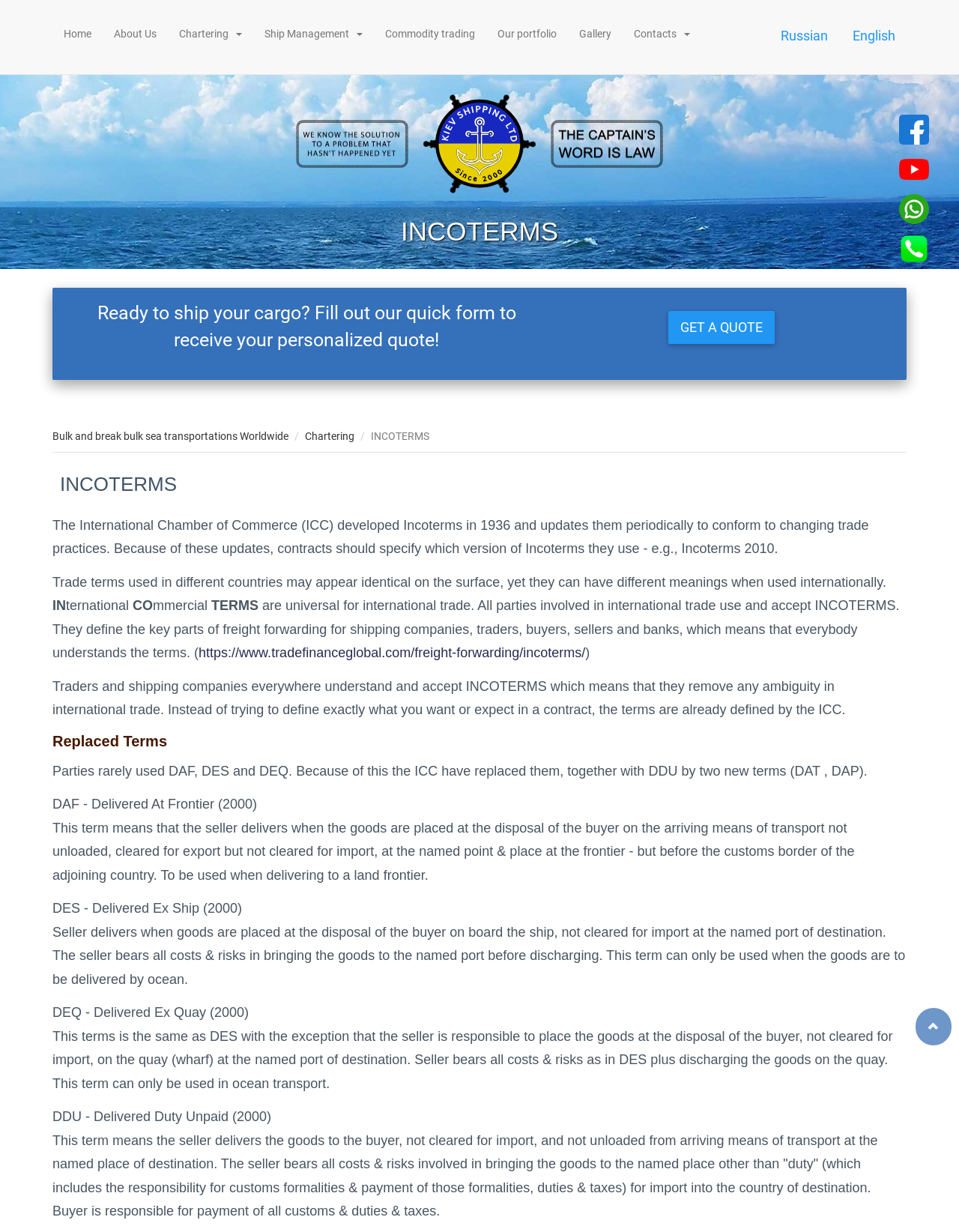Please provide a one-word or short phrase answer to the question:
How many new terms replaced DAF, DES, and DEQ?

2